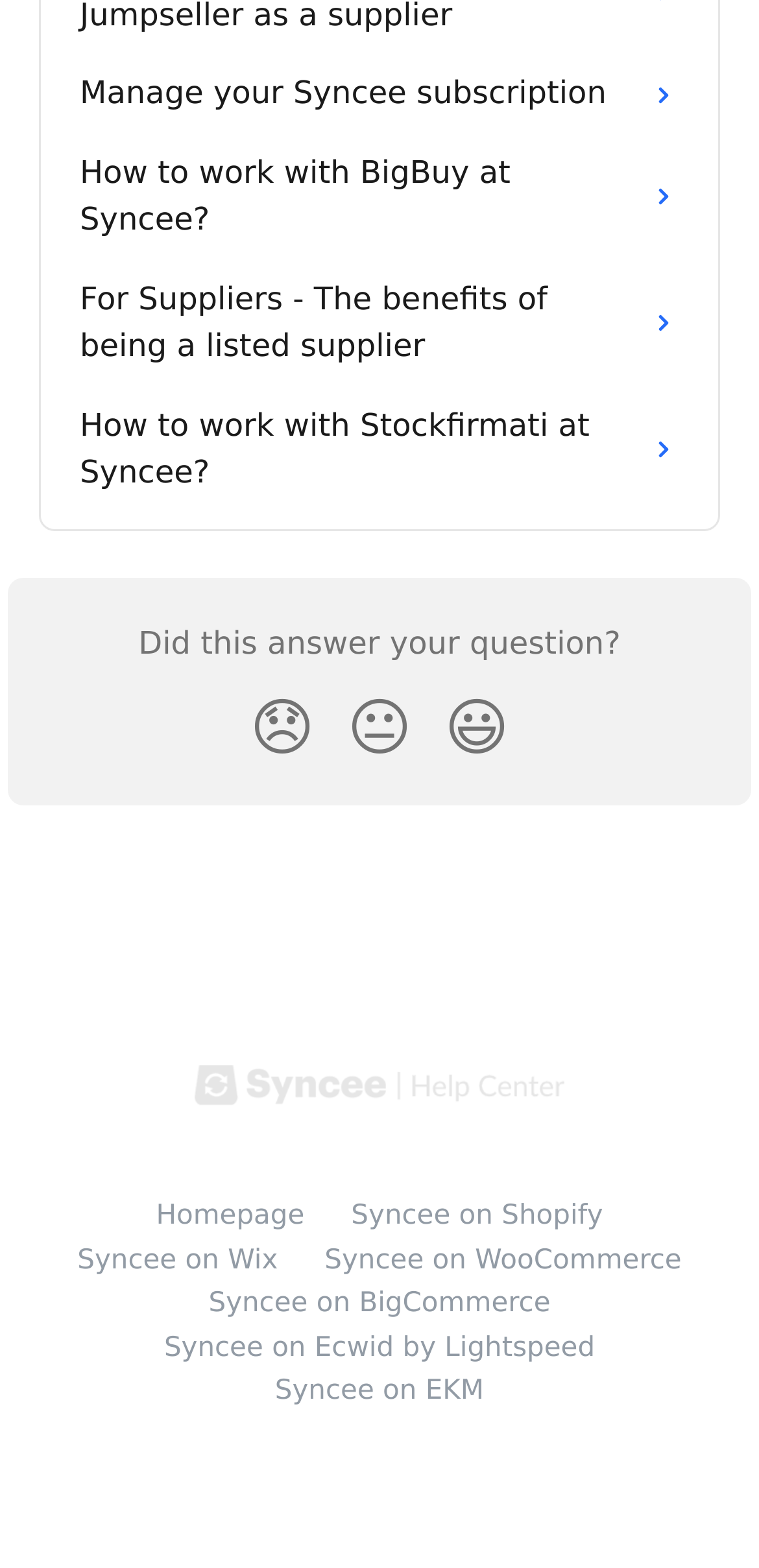Determine the bounding box coordinates for the UI element with the following description: "Manage your Syncee subscription". The coordinates should be four float numbers between 0 and 1, represented as [left, top, right, bottom].

[0.074, 0.035, 0.926, 0.086]